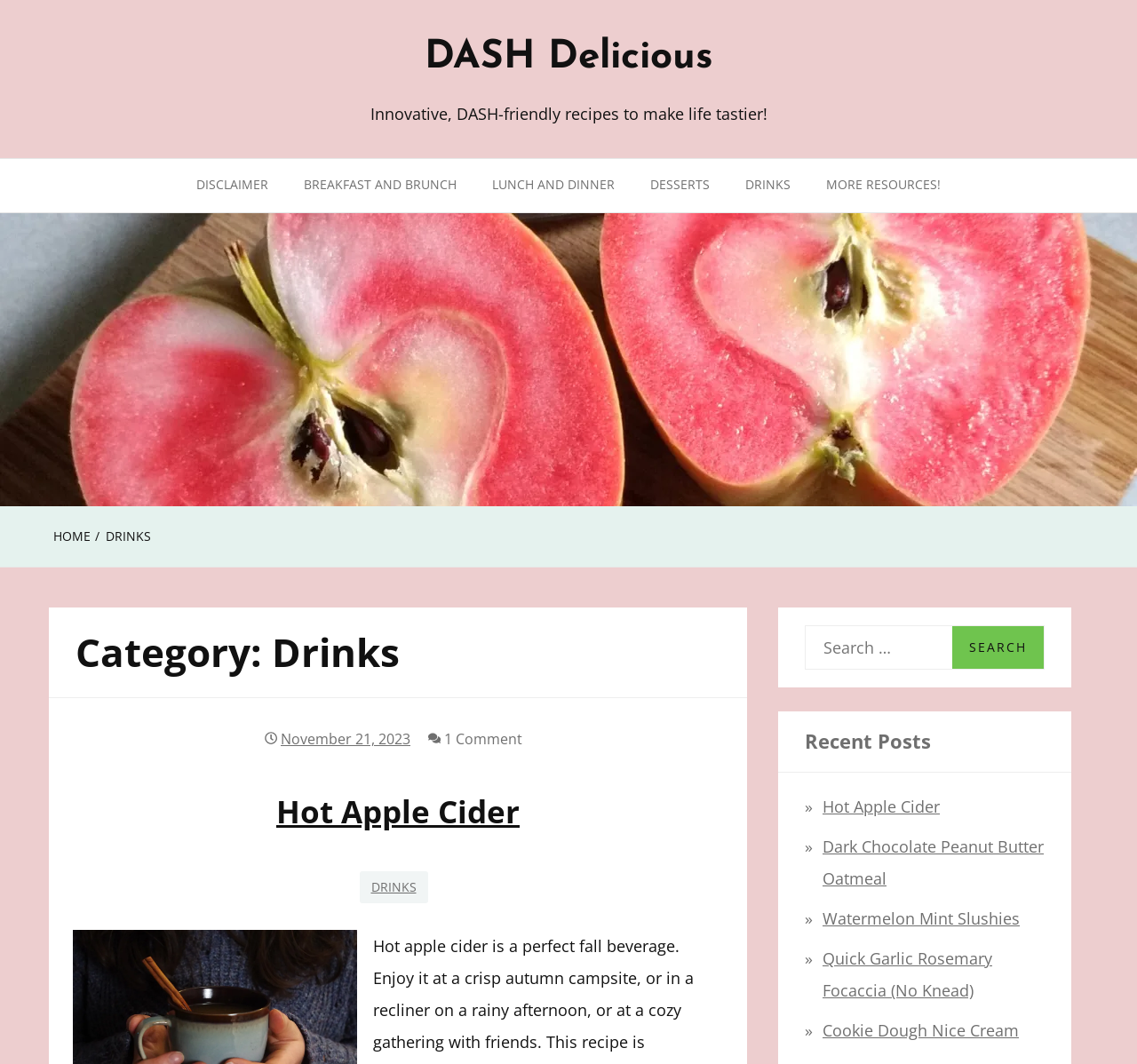How many recent posts are listed on the page?
Please look at the screenshot and answer in one word or a short phrase.

5